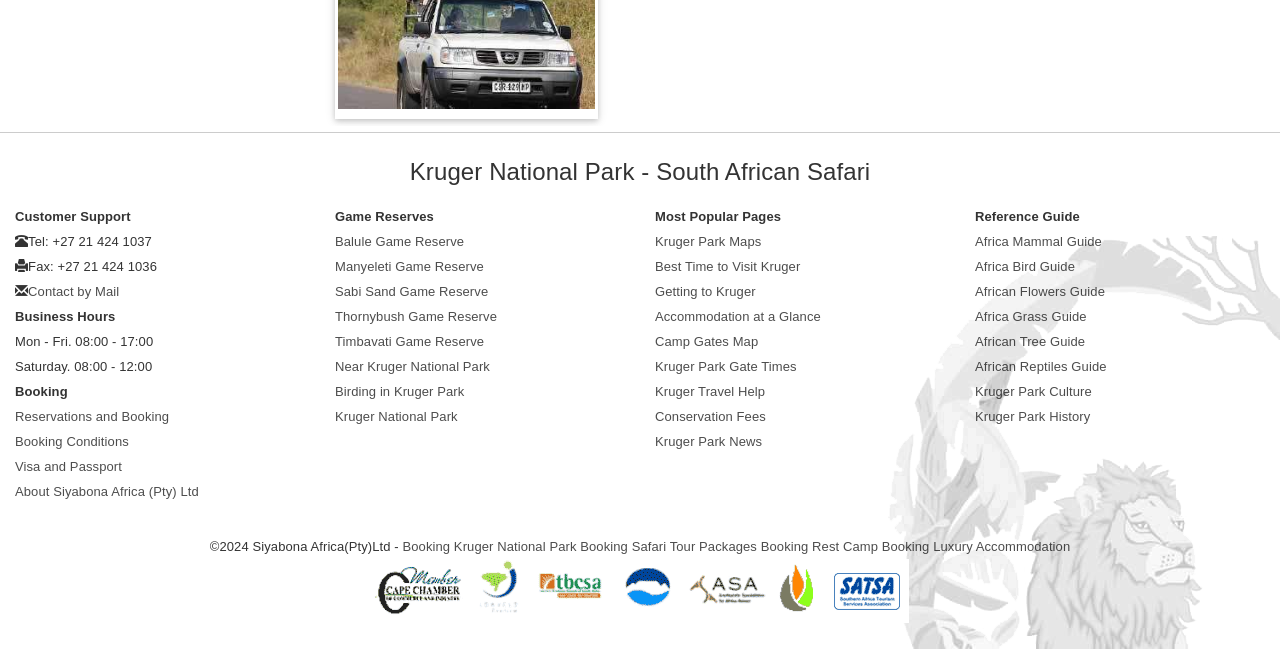Identify the bounding box of the UI component described as: "Booking Rest Camp".

[0.594, 0.83, 0.686, 0.853]